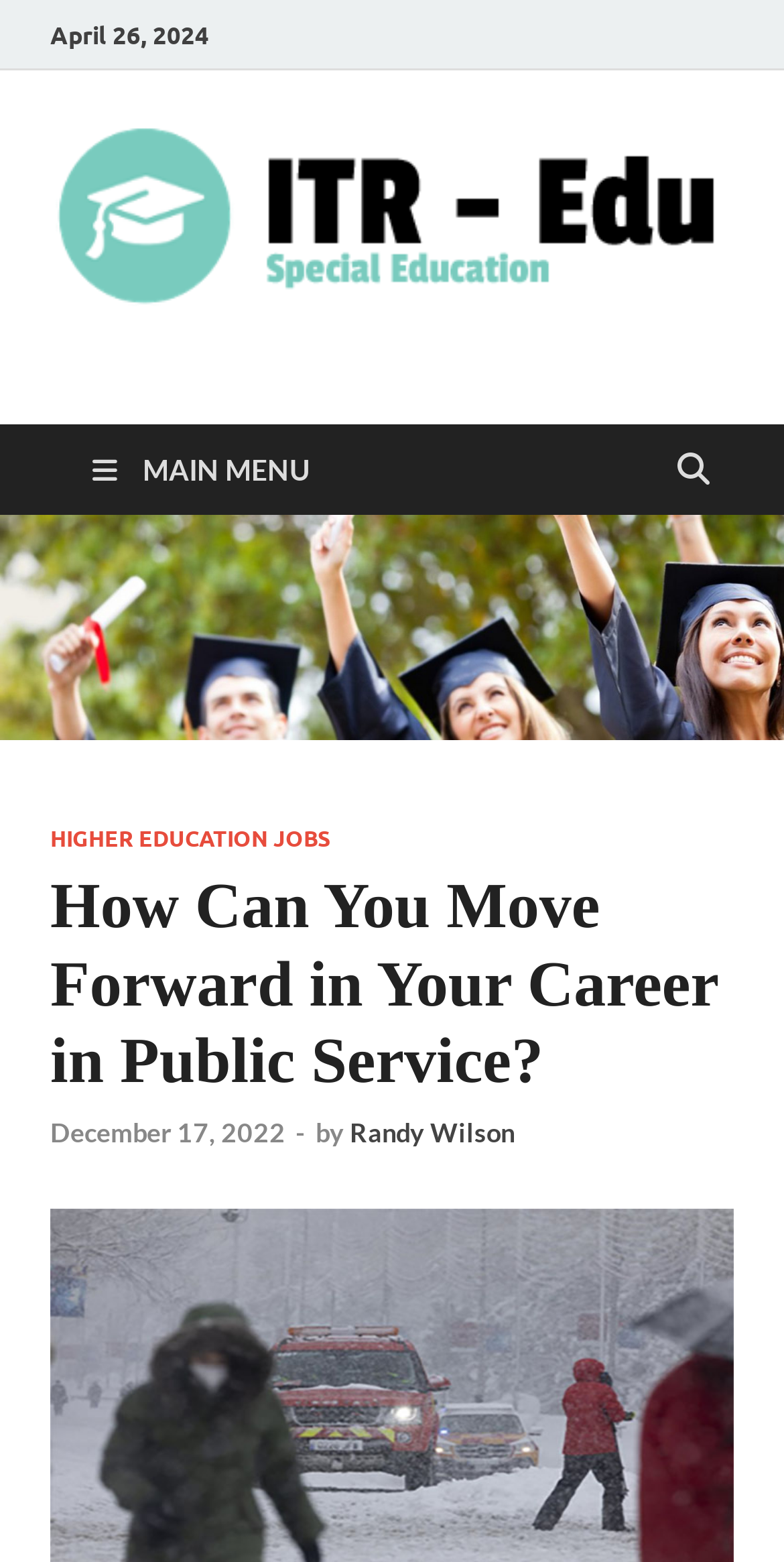Refer to the image and provide an in-depth answer to the question: 
What is the name of the website?

I found the name of the website by looking at the top of the webpage, where it says 'ITR-Edu'. This is likely the name of the website or organization that published the article.